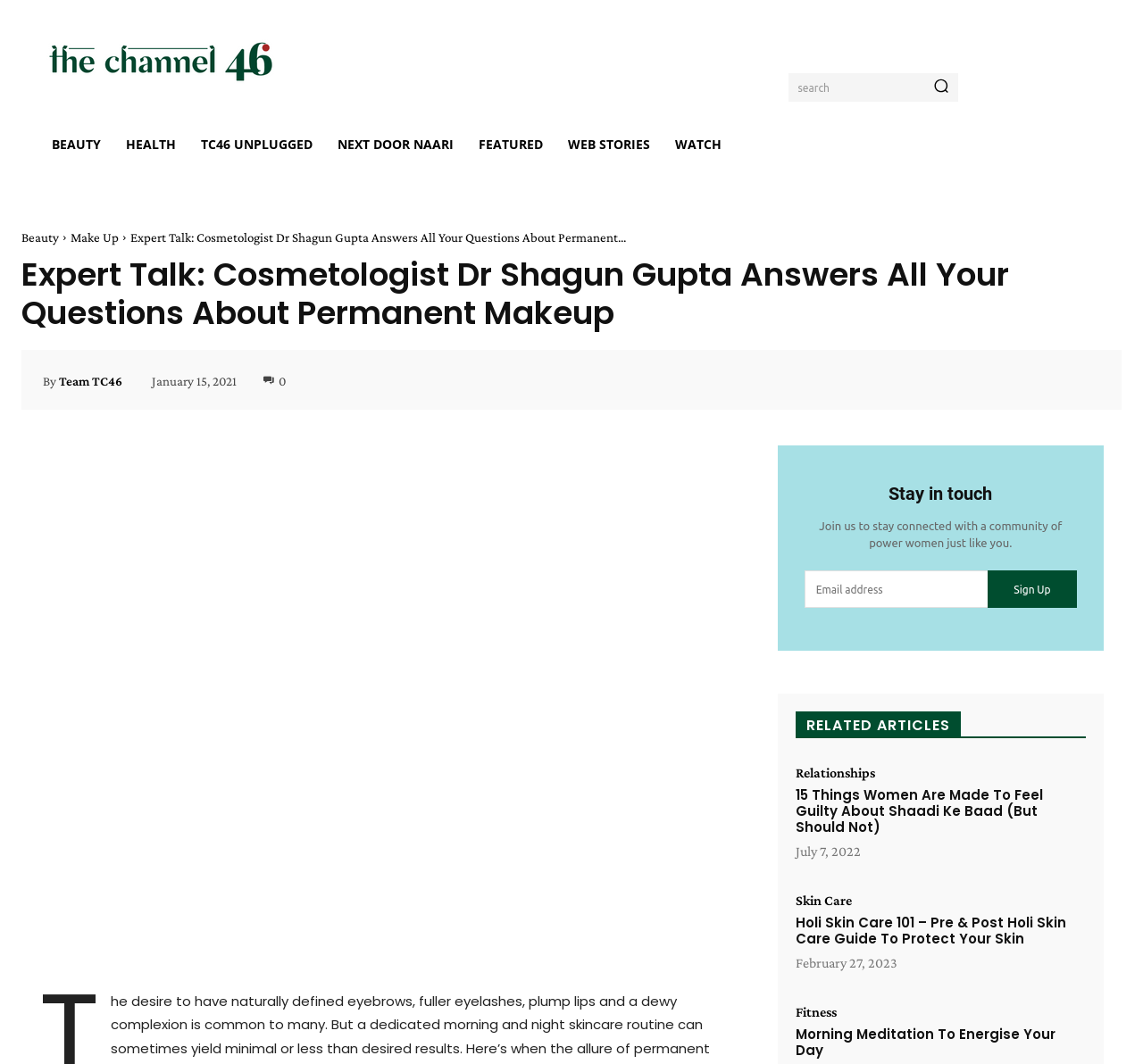Please specify the bounding box coordinates of the area that should be clicked to accomplish the following instruction: "Search for something". The coordinates should consist of four float numbers between 0 and 1, i.e., [left, top, right, bottom].

[0.69, 0.069, 0.839, 0.096]